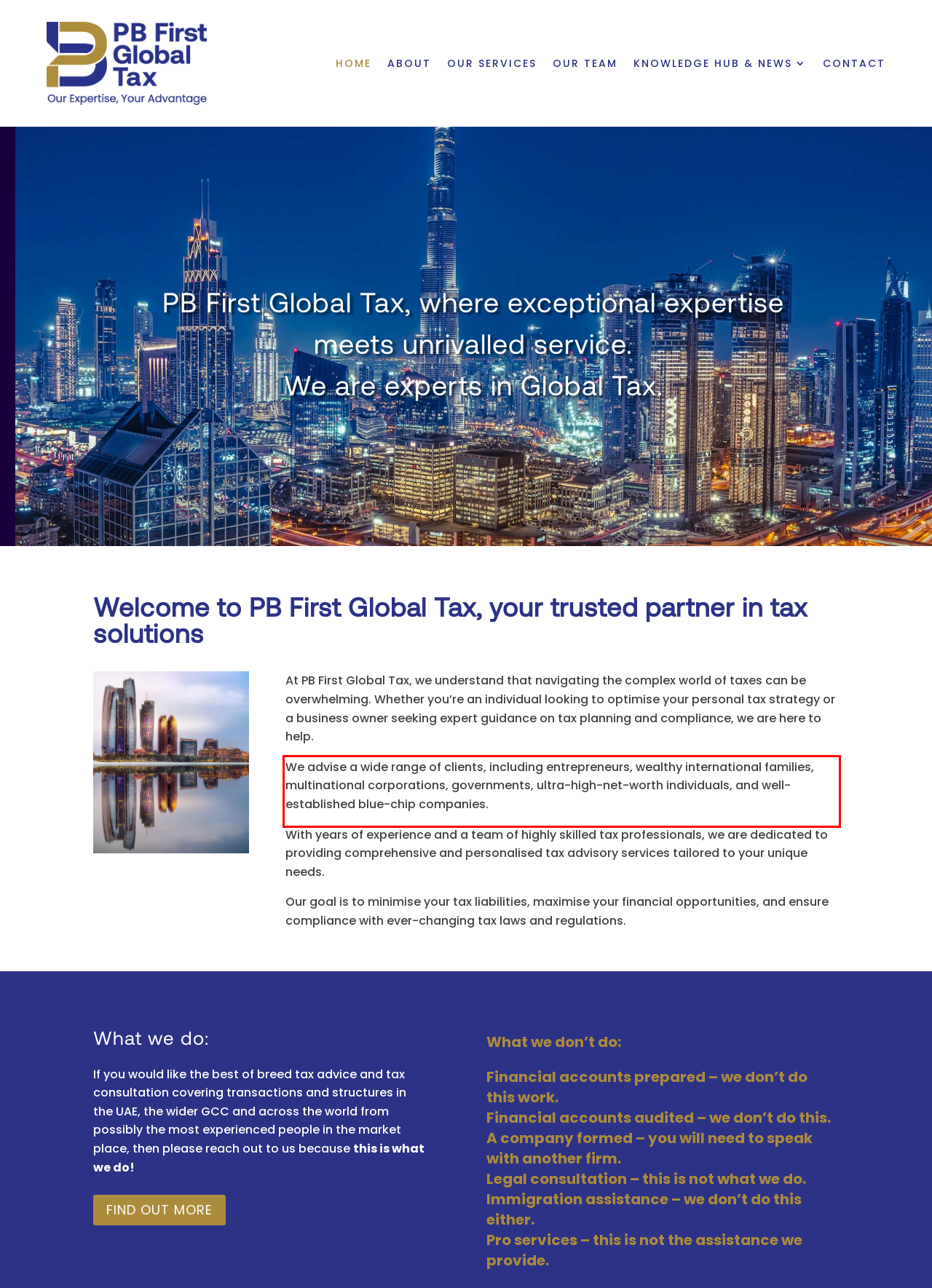You have a webpage screenshot with a red rectangle surrounding a UI element. Extract the text content from within this red bounding box.

We advise a wide range of clients, including entrepreneurs, wealthy international families, multinational corporations, governments, ultra-high-net-worth individuals, and well-established blue-chip companies.